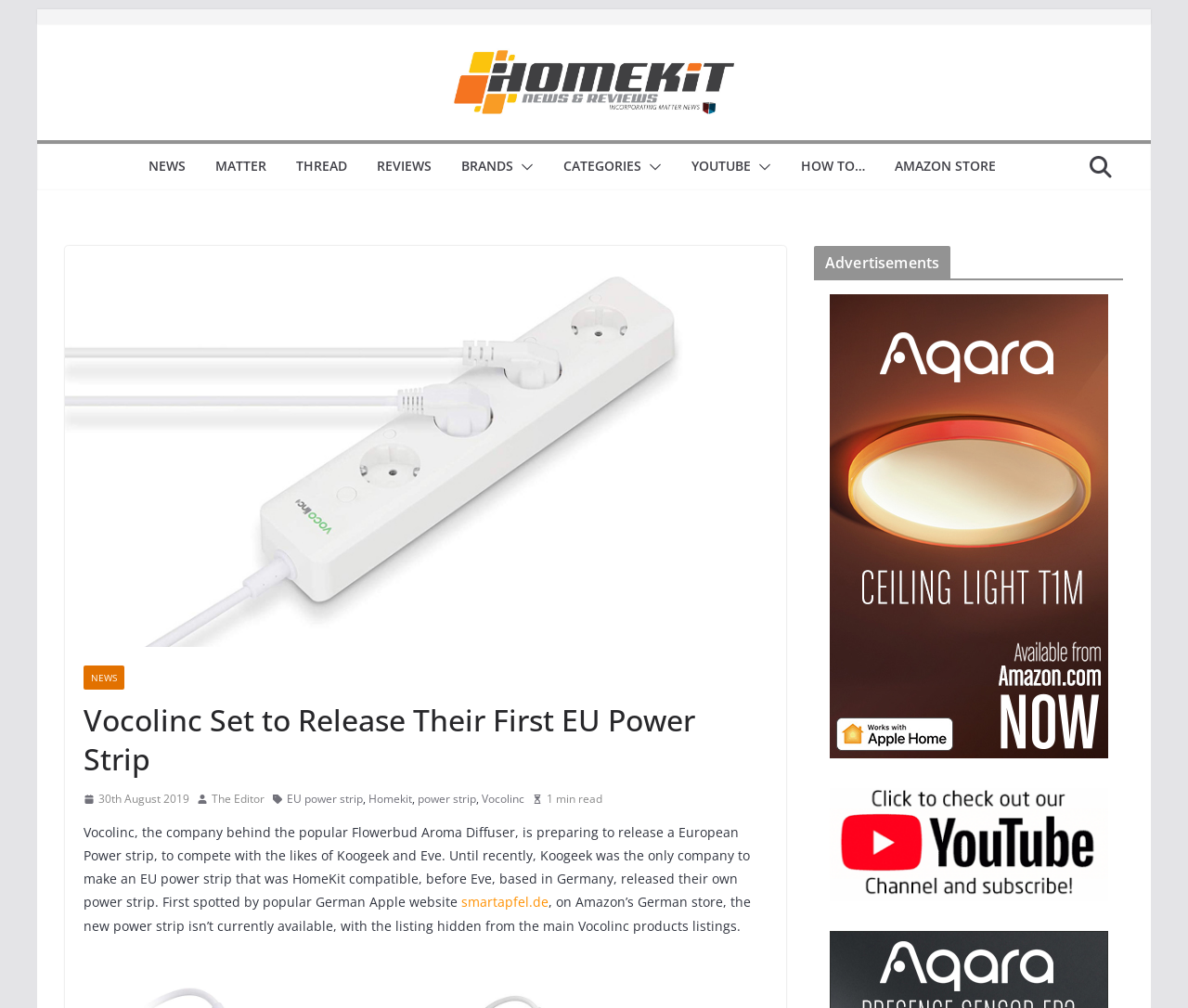Find the bounding box coordinates of the clickable area required to complete the following action: "Post comment".

None